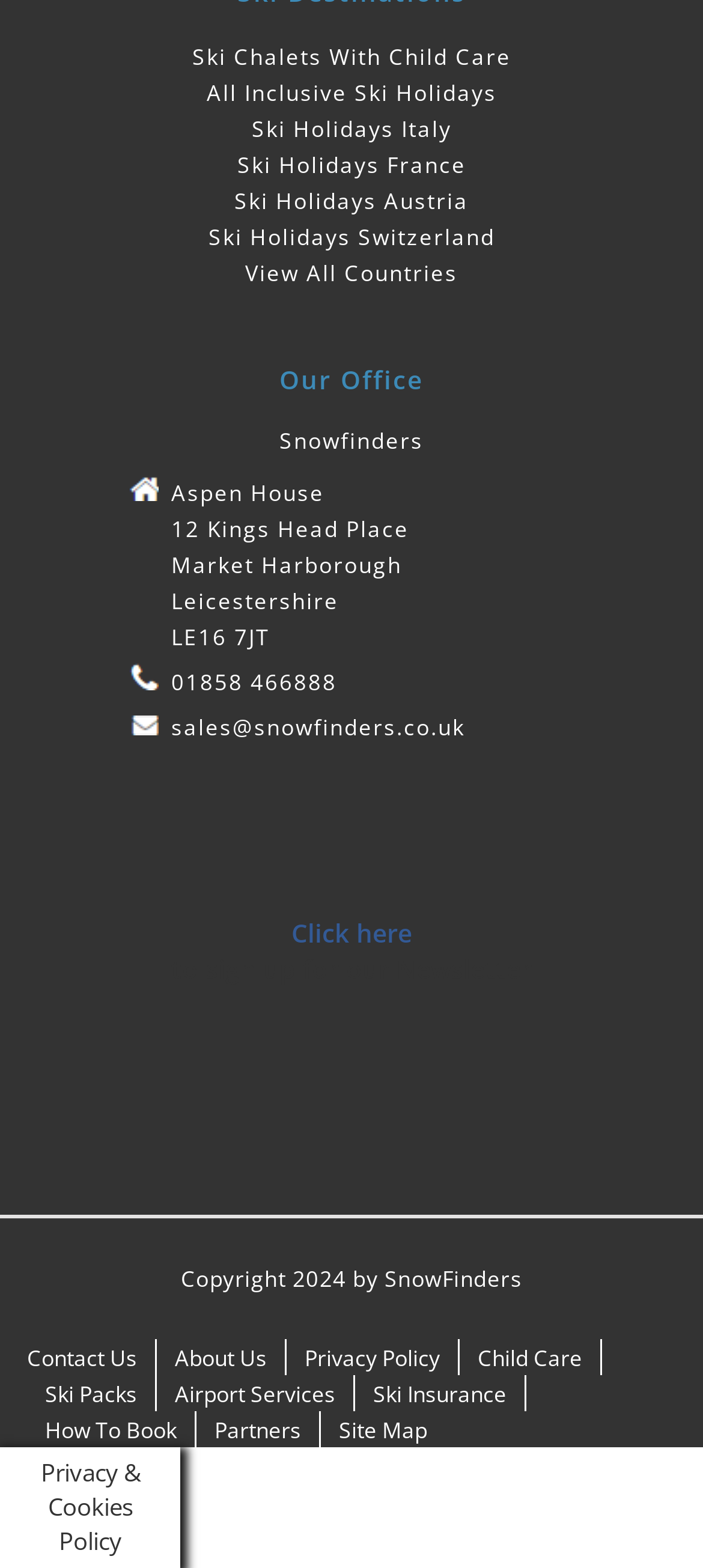Use a single word or phrase to answer the question: 
What is the copyright year of the website?

2024